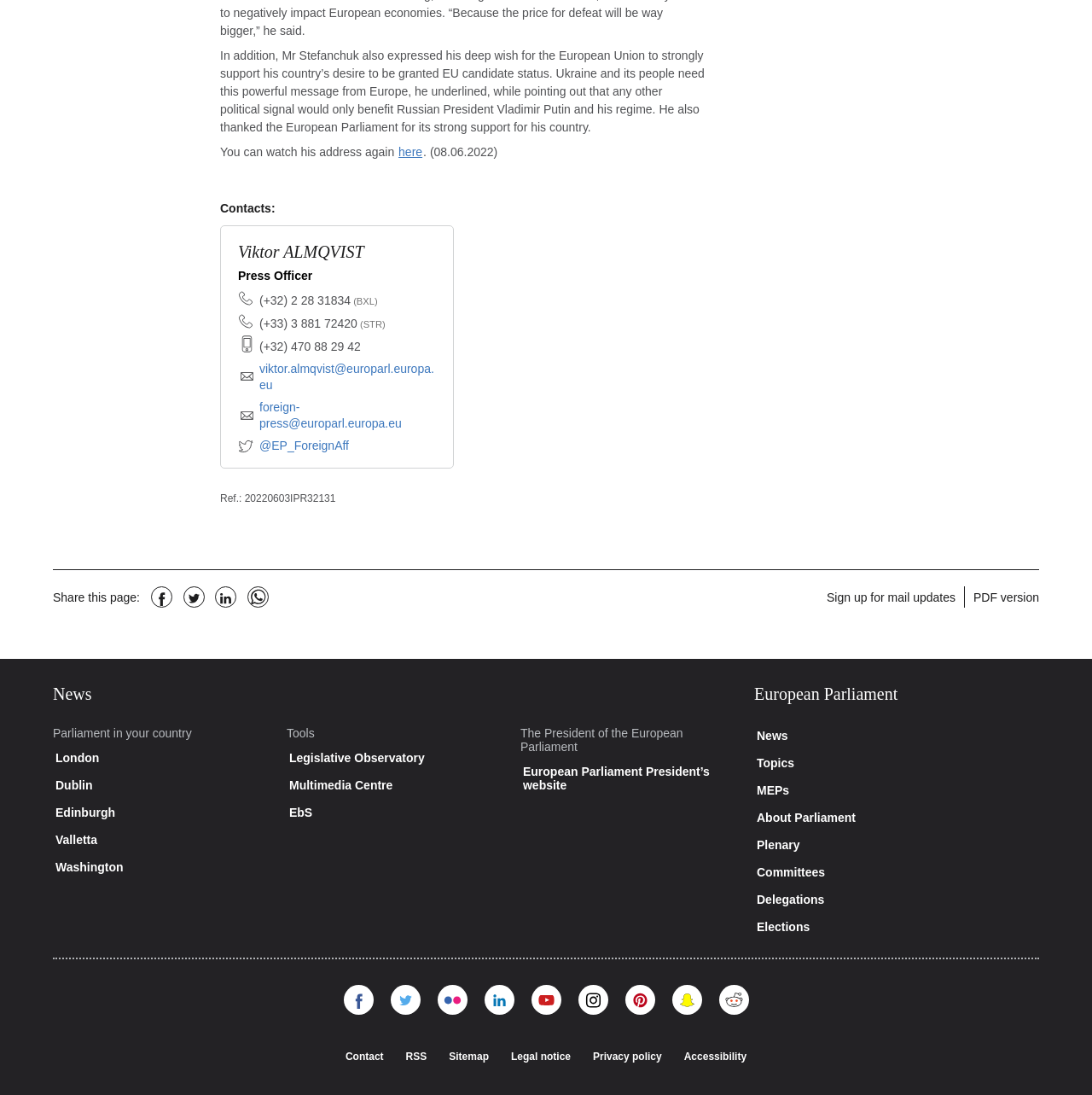Who is the Press Officer?
Please interpret the details in the image and answer the question thoroughly.

By examining the Contacts region, specifically the heading 'Contacts: ' and the subsequent StaticText element with the text 'Viktor ALMQVIST ', it can be determined that Viktor ALMQVIST is the Press Officer.